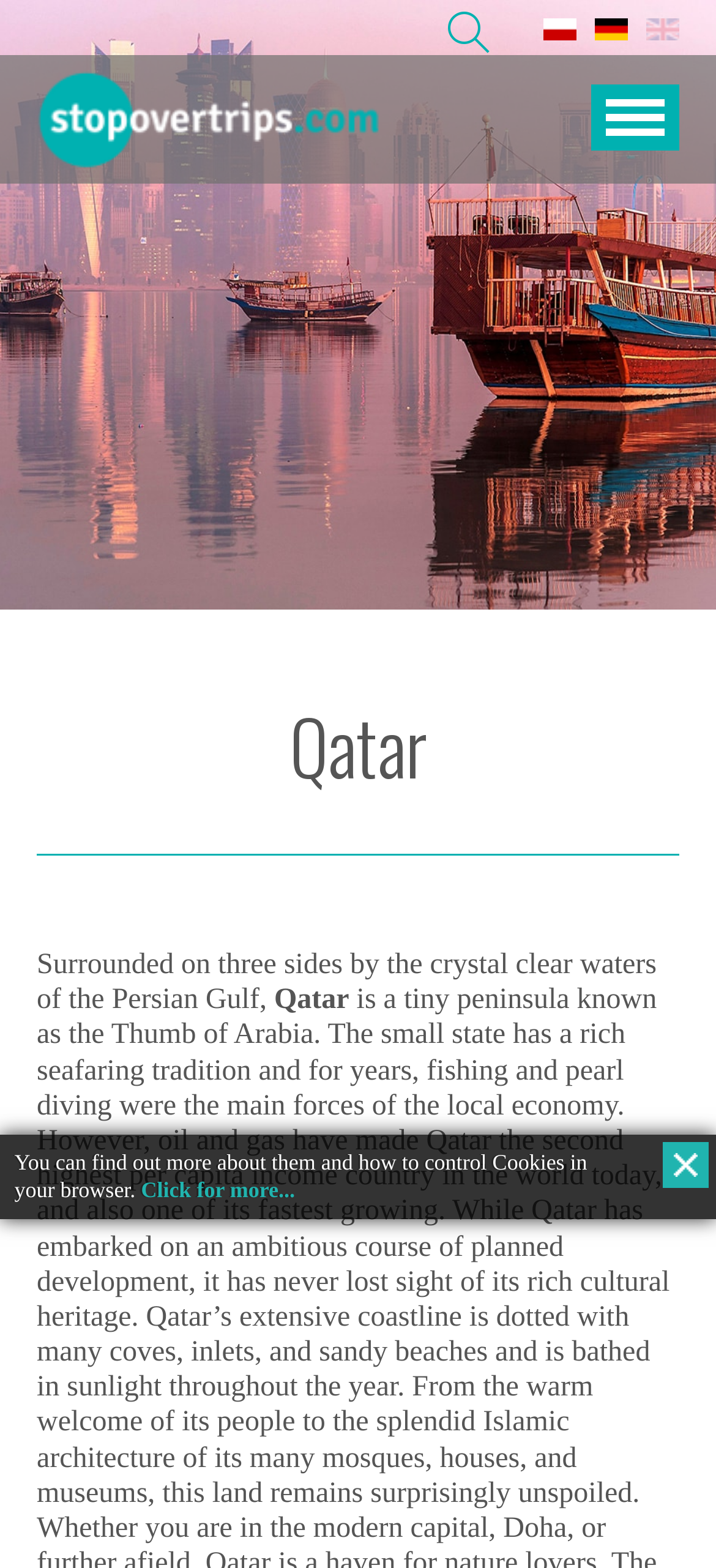What is the description of Qatar?
Refer to the image and provide a detailed answer to the question.

I found the description of Qatar by reading the static text below the heading 'Qatar', which says 'Surrounded on three sides by the crystal clear waters of the Persian Gulf,'.